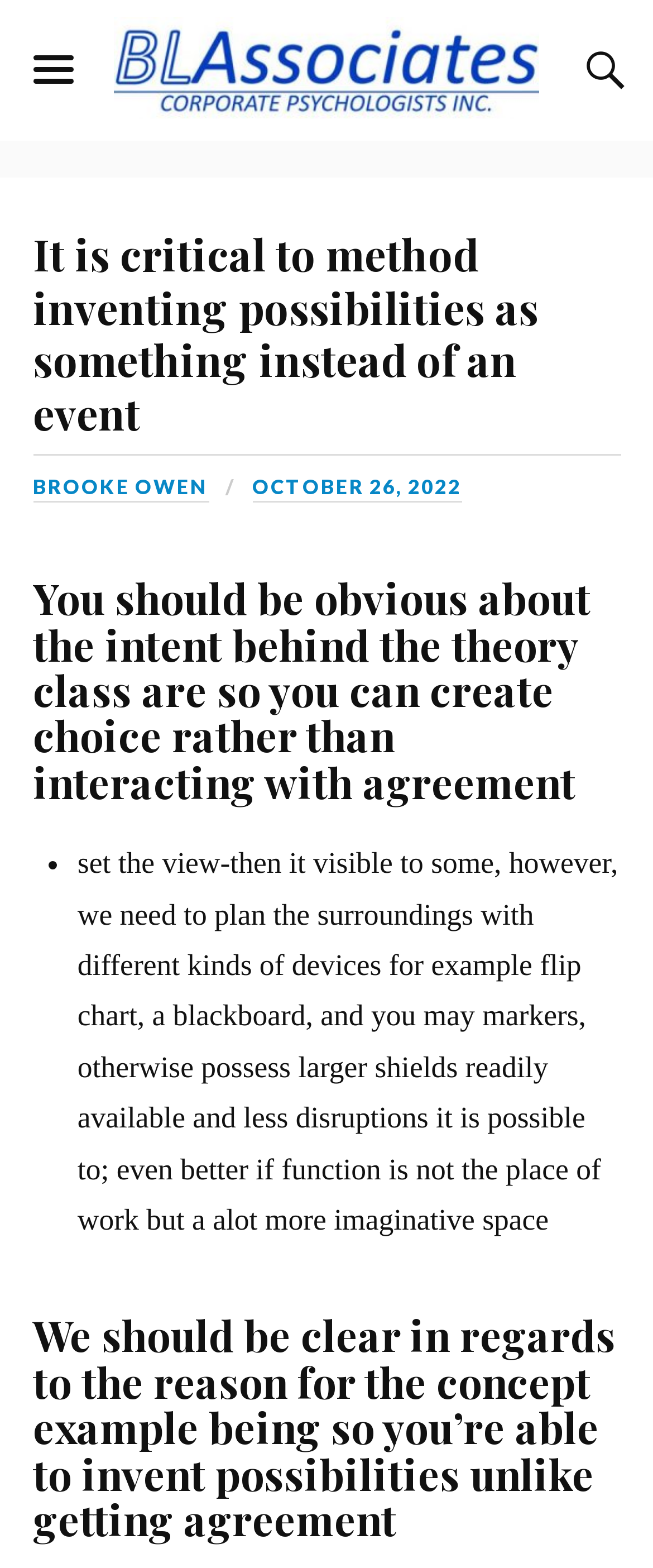Please give a succinct answer using a single word or phrase:
Who is the author of the article?

BROOKE OWEN